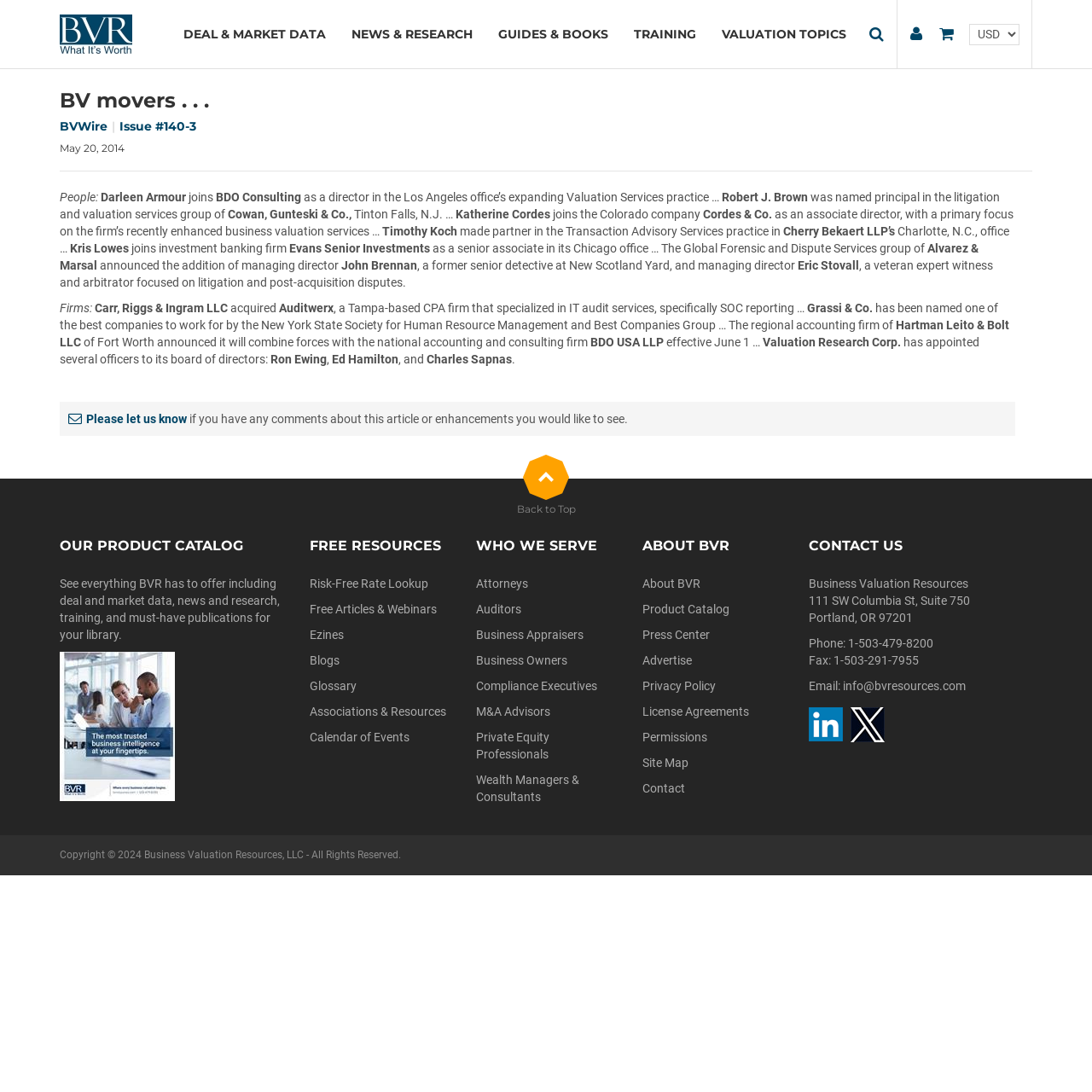Please pinpoint the bounding box coordinates for the region I should click to adhere to this instruction: "Explore FREE RESOURCES".

[0.283, 0.493, 0.412, 0.507]